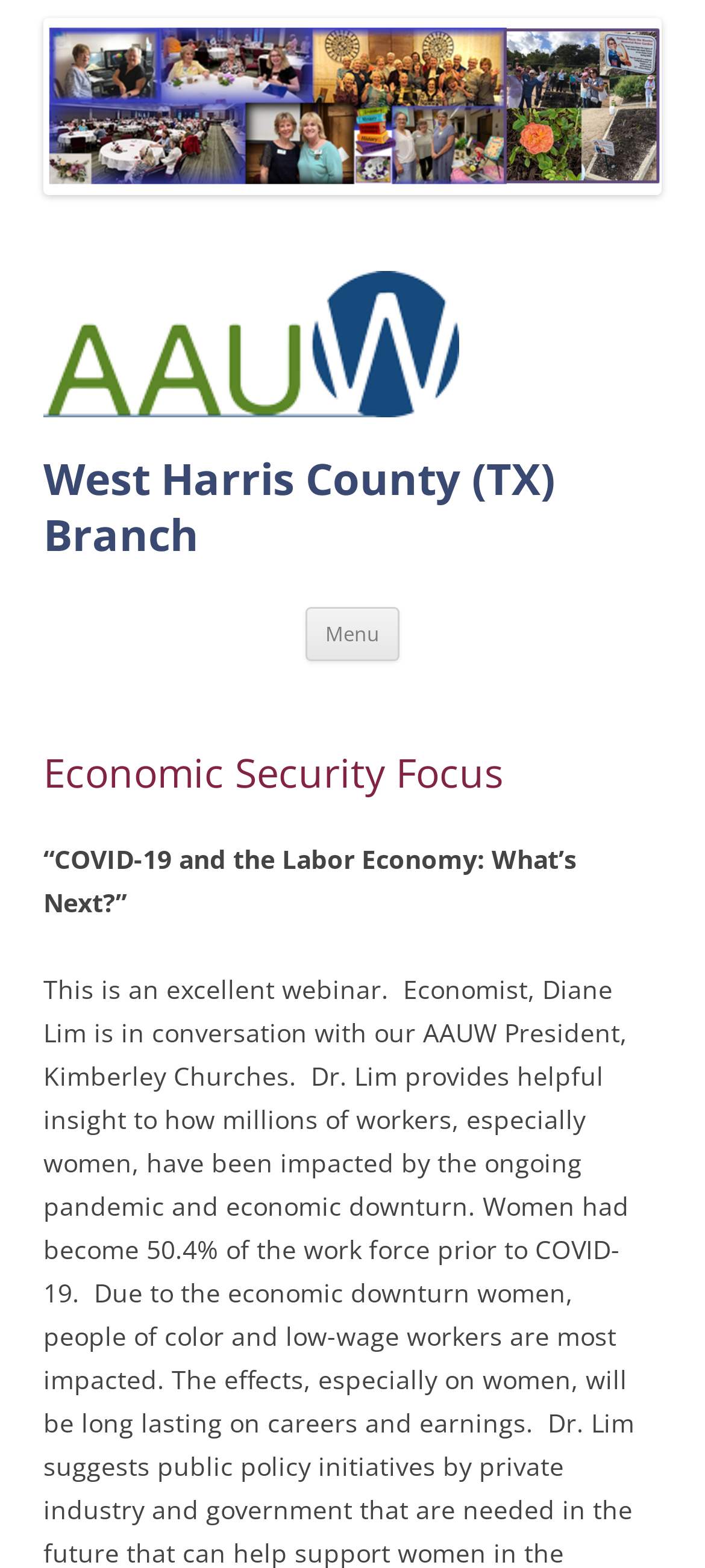What is the purpose of the 'Skip to content' link?
Answer the question using a single word or phrase, according to the image.

To skip to the main content